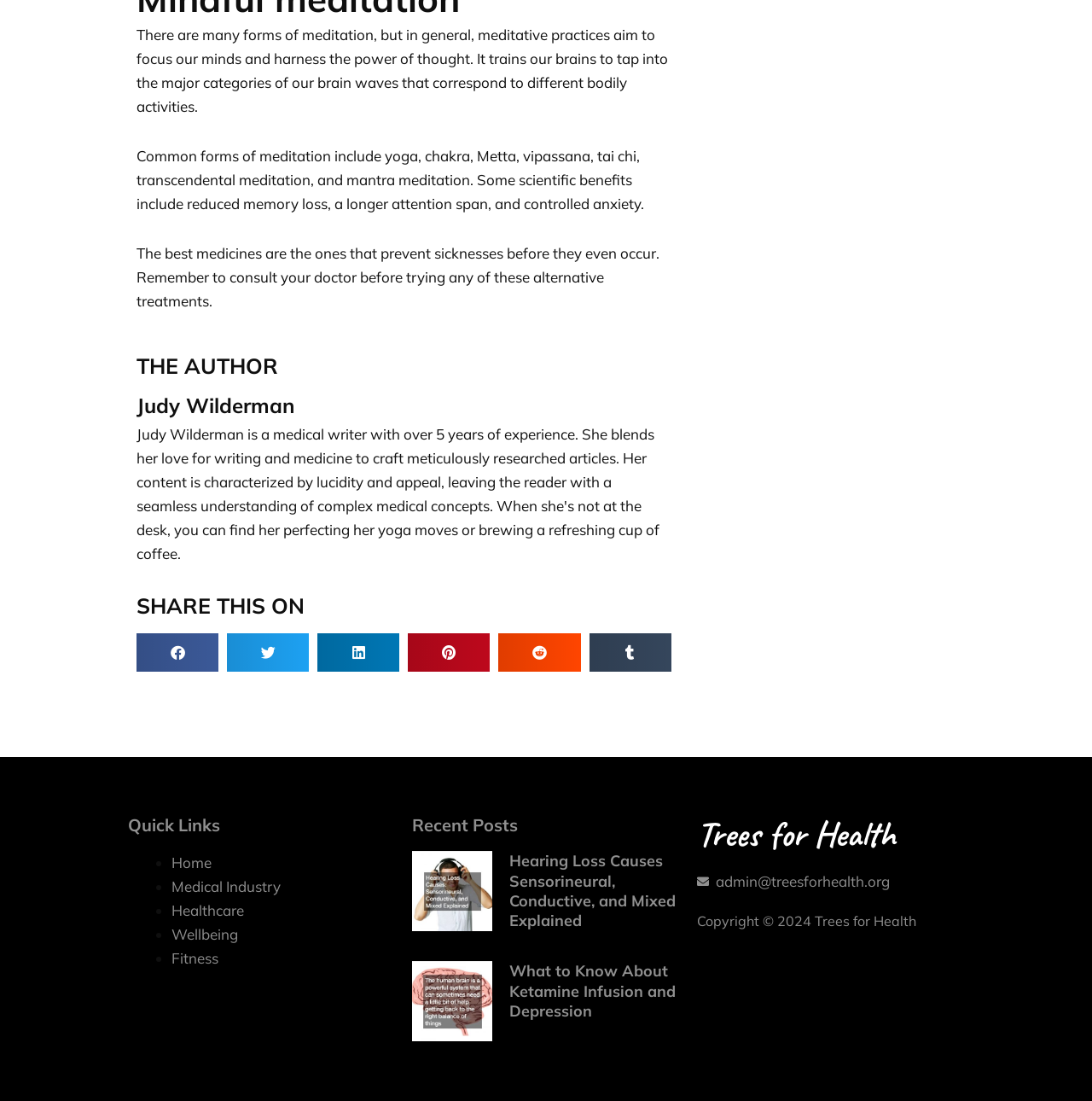Determine the bounding box coordinates of the region I should click to achieve the following instruction: "Contact admin@treesforhealth.org". Ensure the bounding box coordinates are four float numbers between 0 and 1, i.e., [left, top, right, bottom].

[0.638, 0.79, 0.883, 0.812]